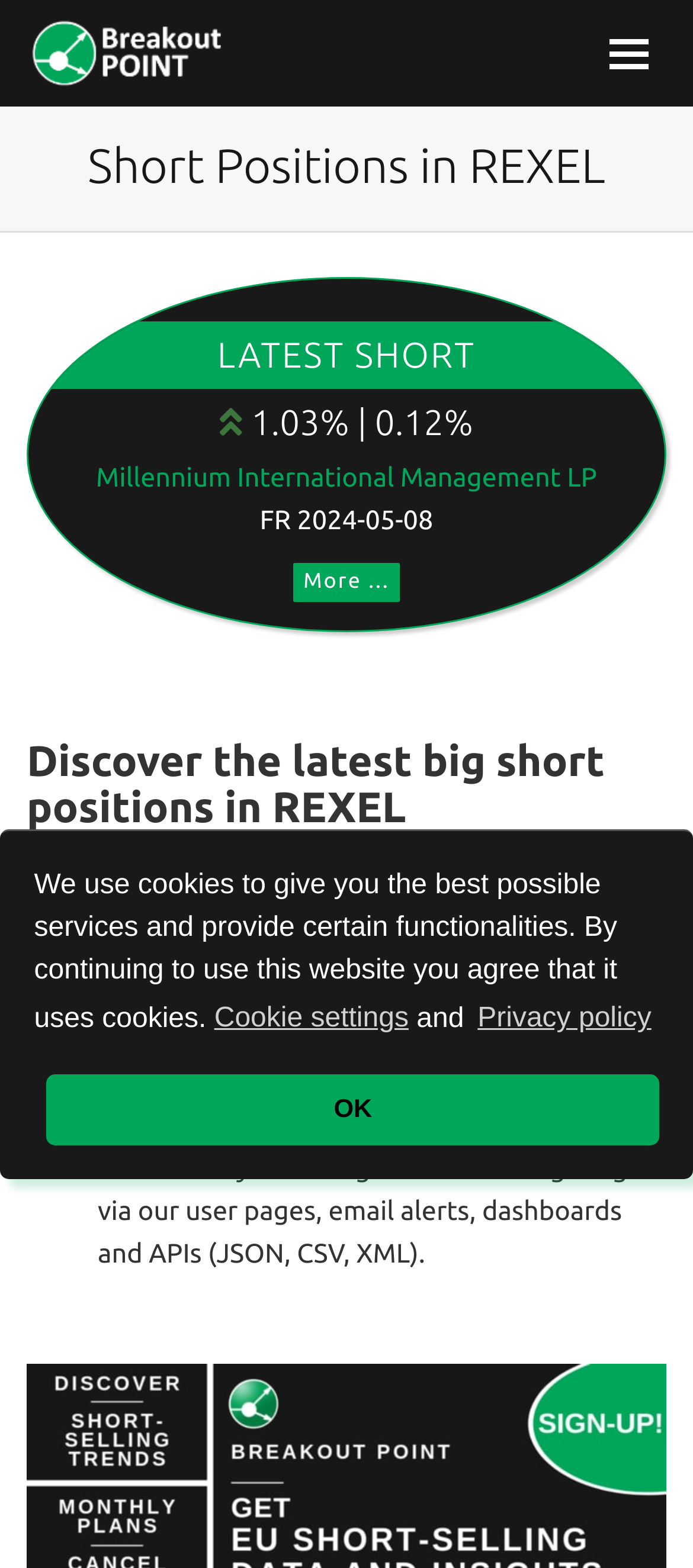What type of data can be accessed via the webpage?
Provide a one-word or short-phrase answer based on the image.

EU short-selling insights